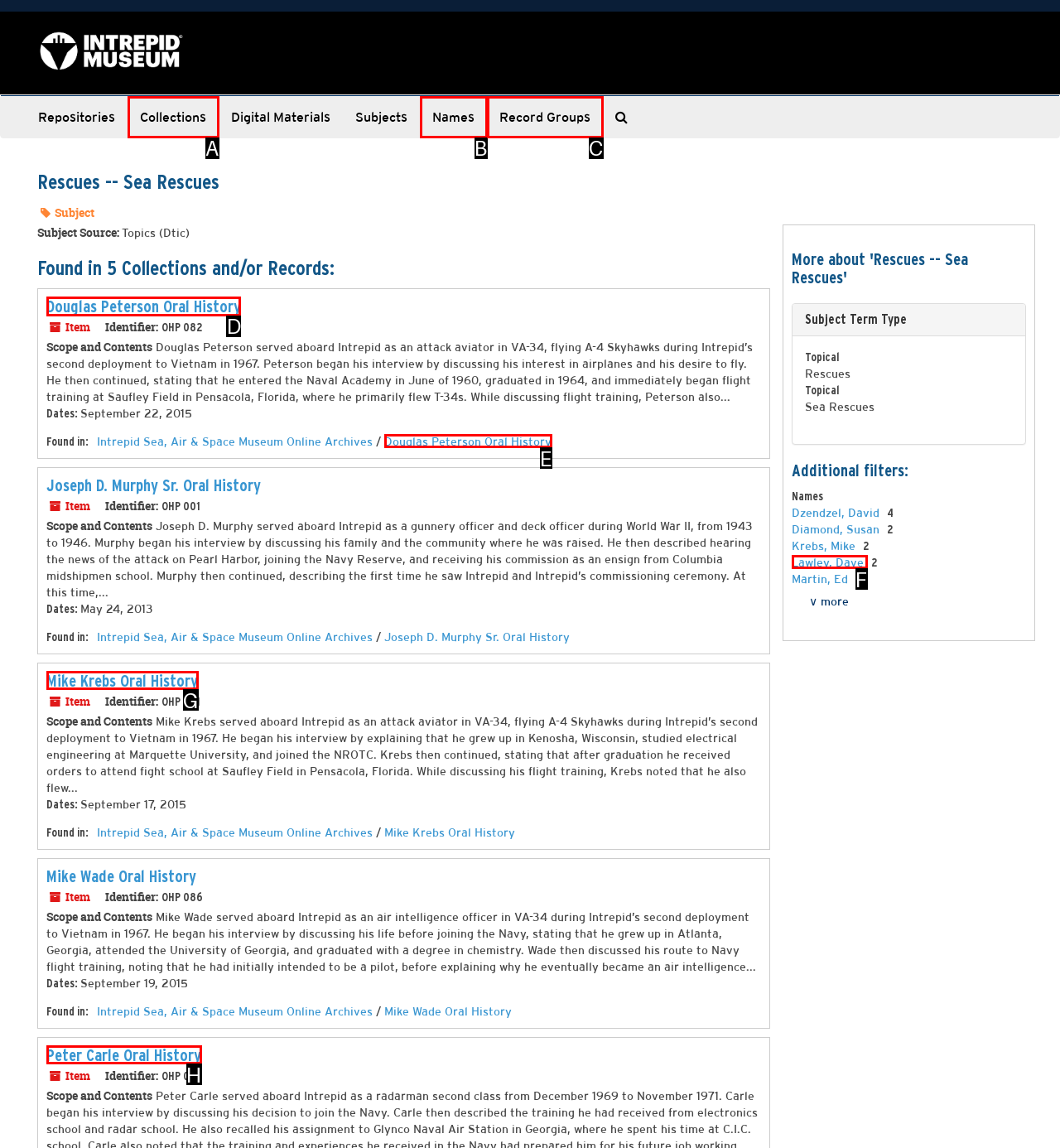Tell me which one HTML element I should click to complete the following task: View the 'Douglas Peterson Oral History' page Answer with the option's letter from the given choices directly.

D